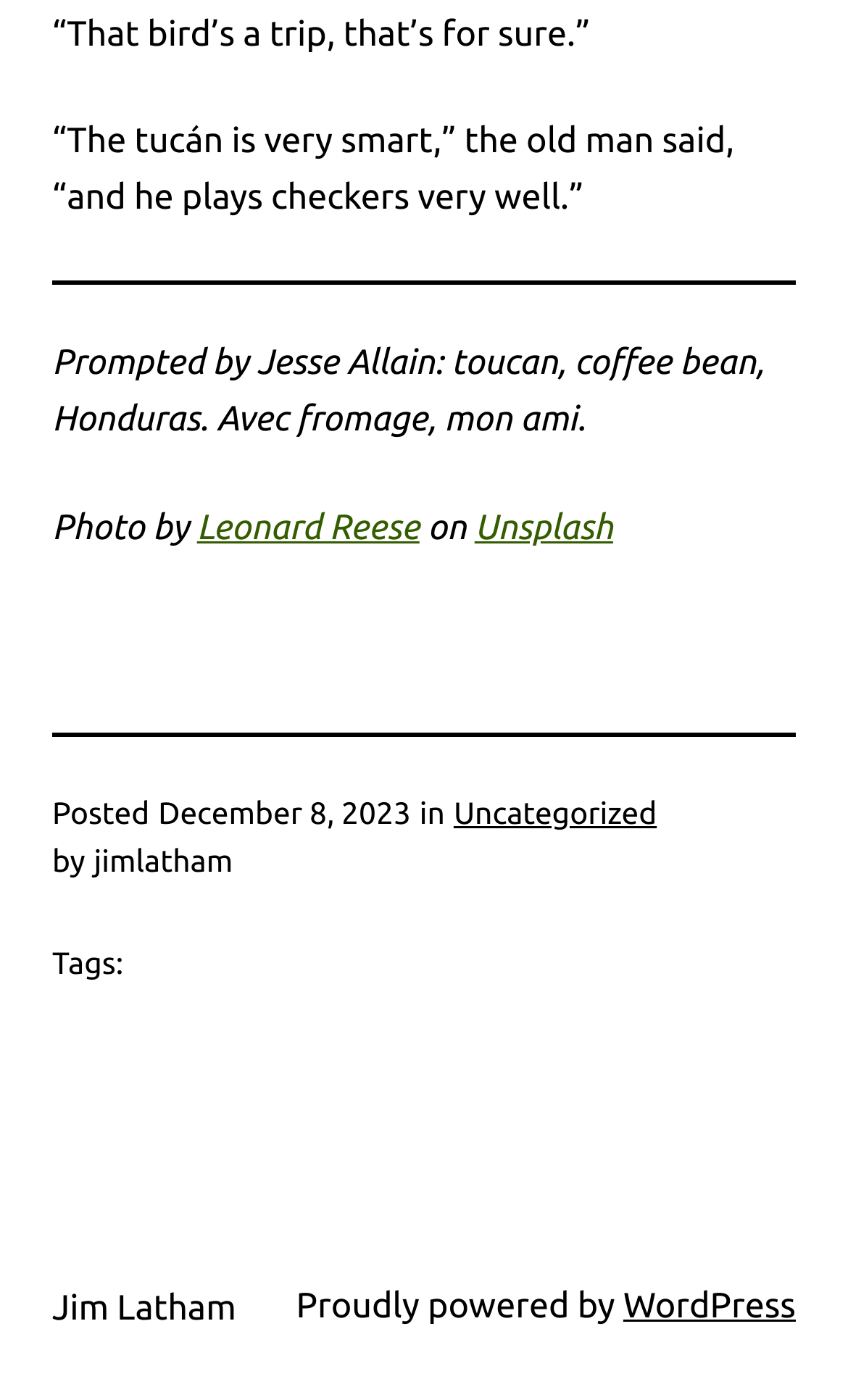Give a one-word or short-phrase answer to the following question: 
What is the name of the photographer?

Leonard Reese